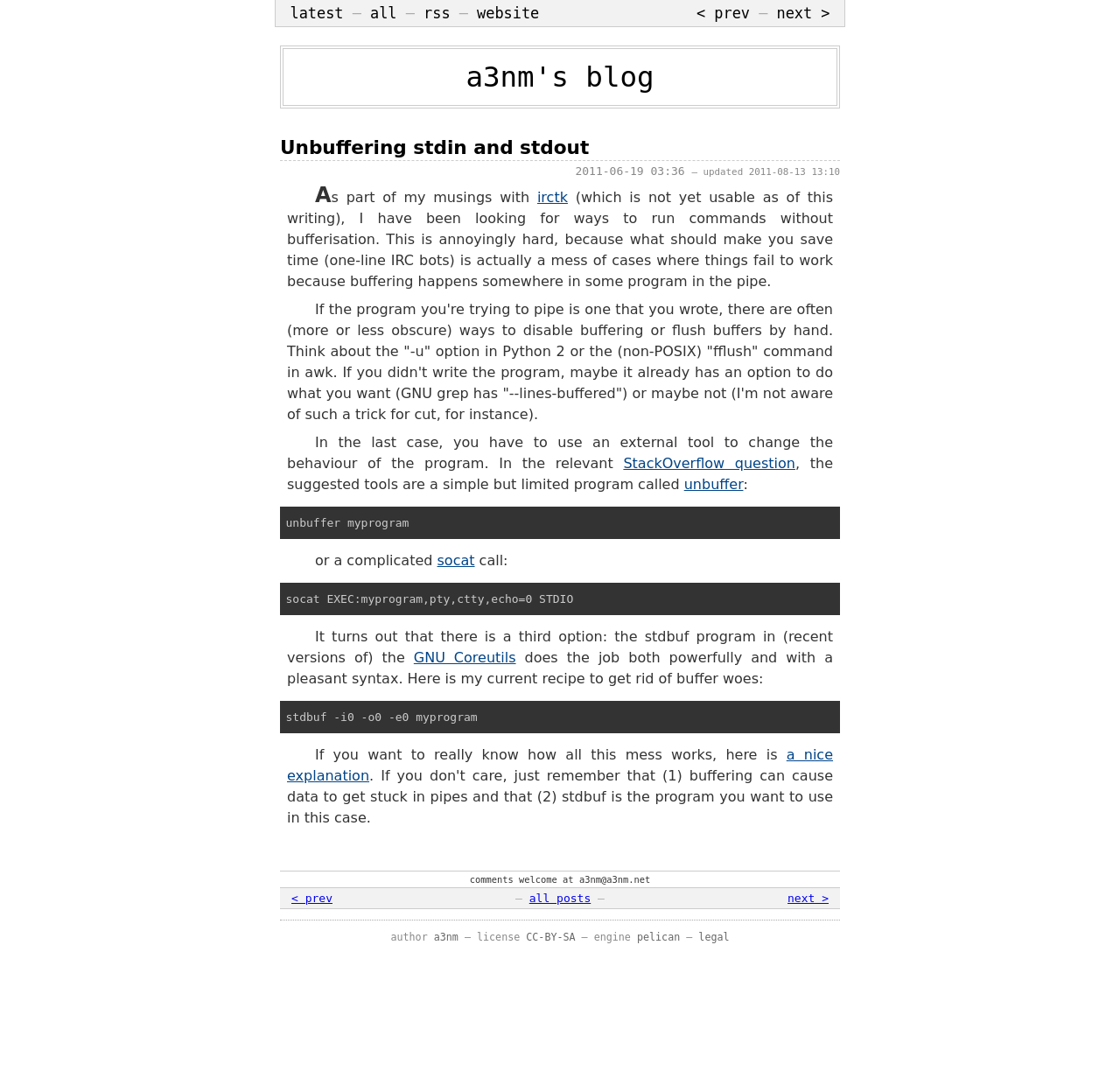What is the license of the content?
Kindly offer a detailed explanation using the data available in the image.

The license of the content can be found at the bottom of the webpage, which is indicated by the link element with the text 'CC-BY-SA'. This suggests that the content is licensed under the Creative Commons Attribution-ShareAlike license.